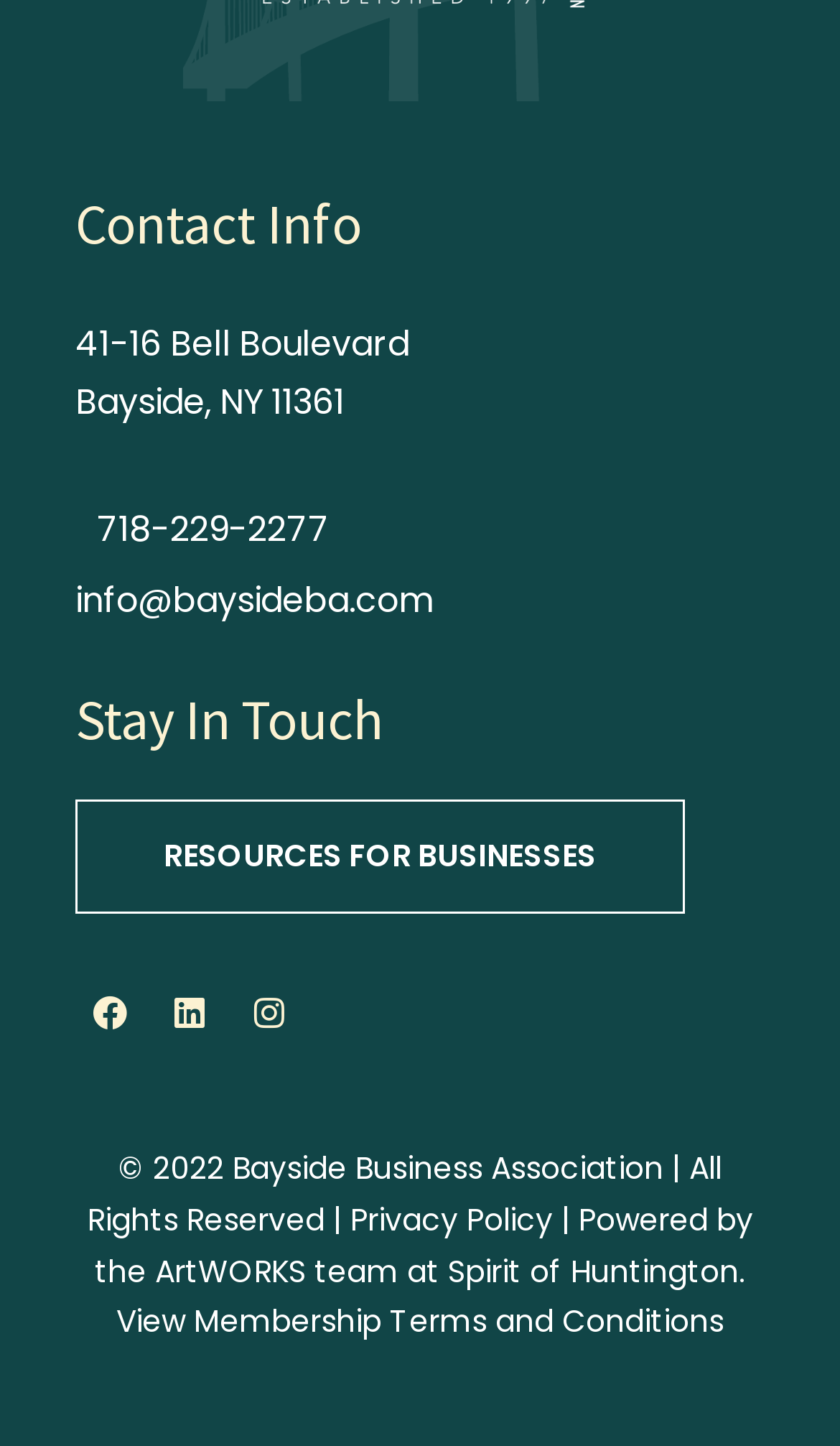Identify the bounding box of the HTML element described here: "Instagram". Provide the coordinates as four float numbers between 0 and 1: [left, top, right, bottom].

[0.279, 0.677, 0.362, 0.724]